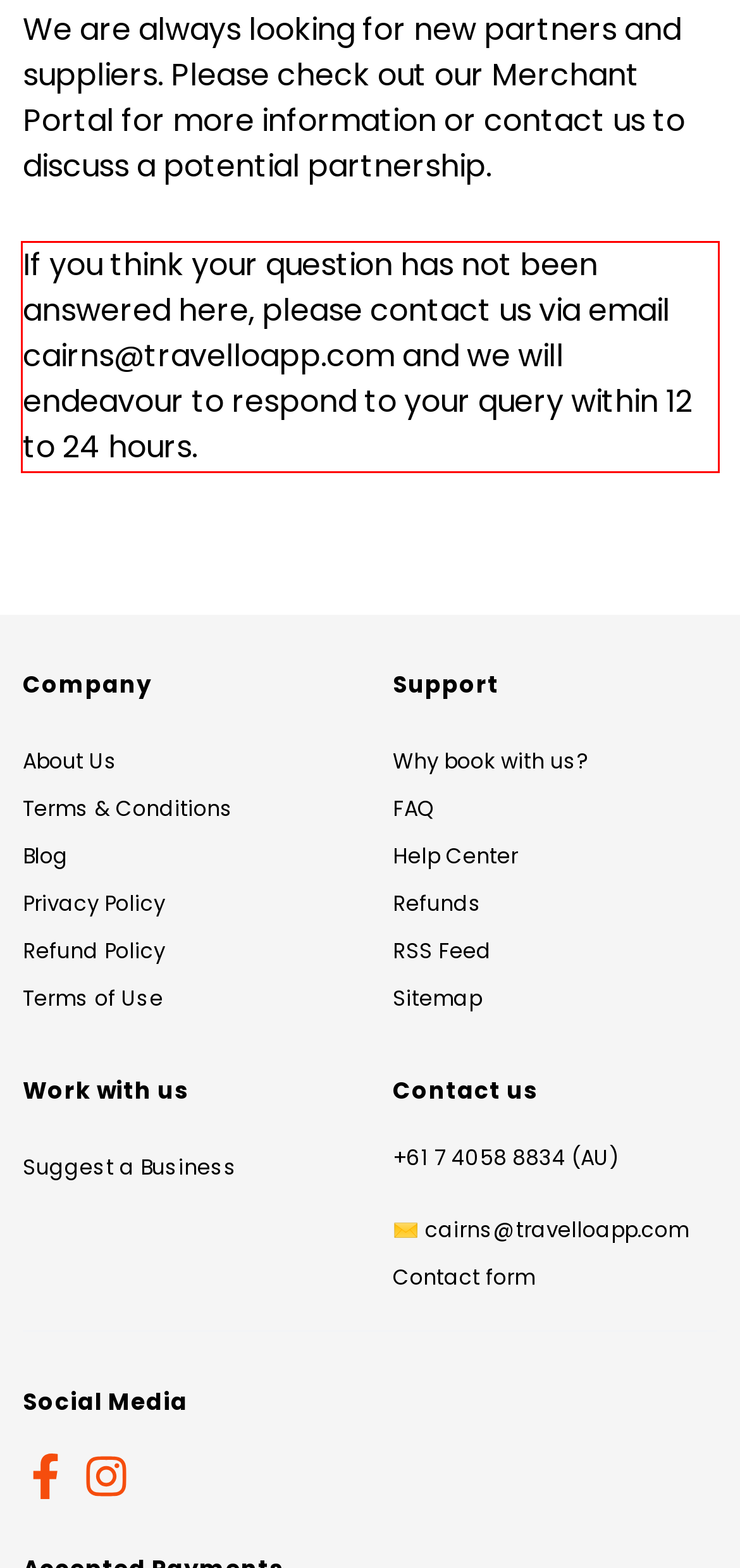Given a screenshot of a webpage with a red bounding box, extract the text content from the UI element inside the red bounding box.

If you think your question has not been answered here, please contact us via email cairns@travelloapp.com and we will endeavour to respond to your query within 12 to 24 hours.